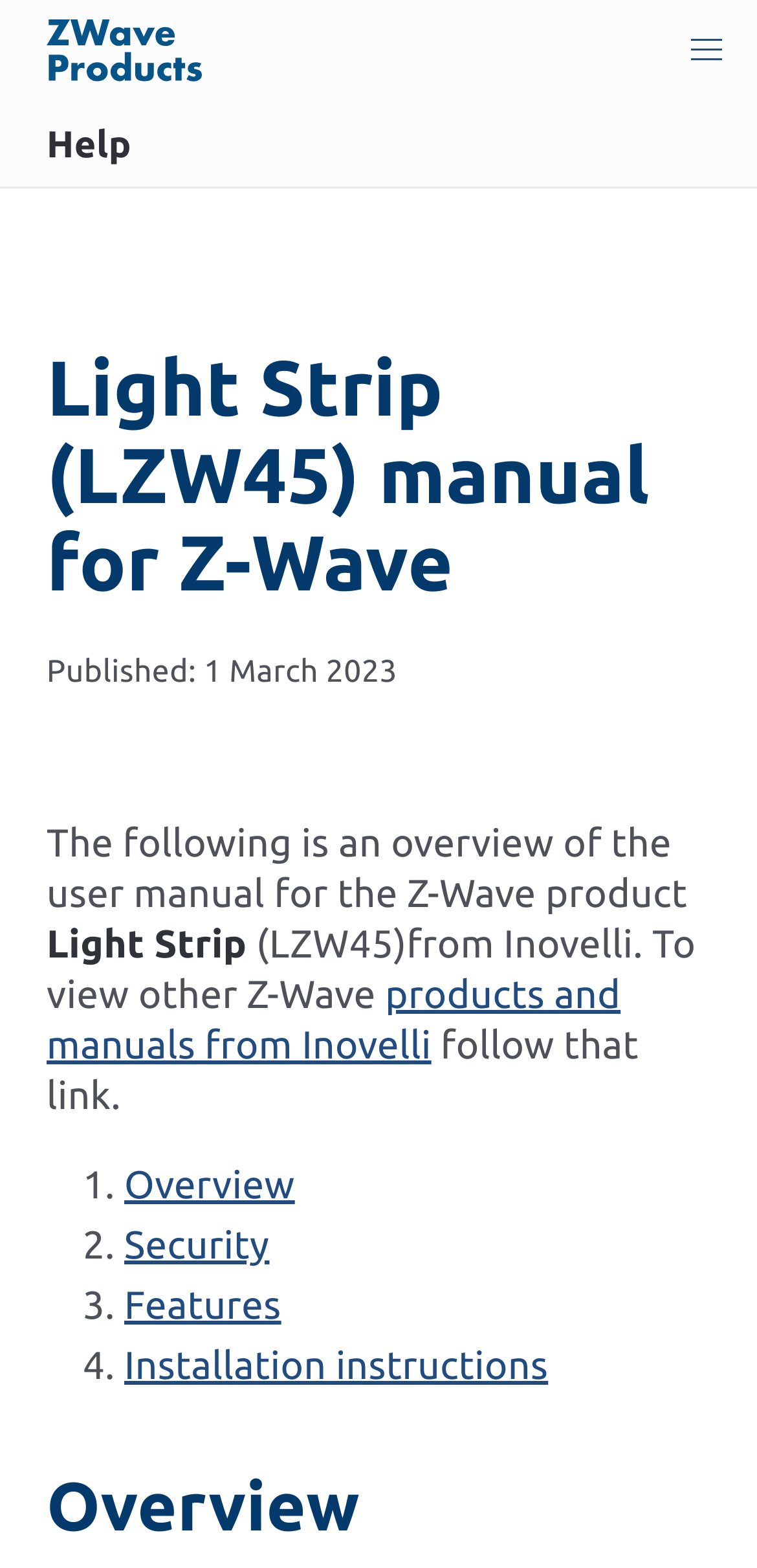Extract the bounding box coordinates for the HTML element that matches this description: "aria-label="Penzle Logo"". The coordinates should be four float numbers between 0 and 1, i.e., [left, top, right, bottom].

None